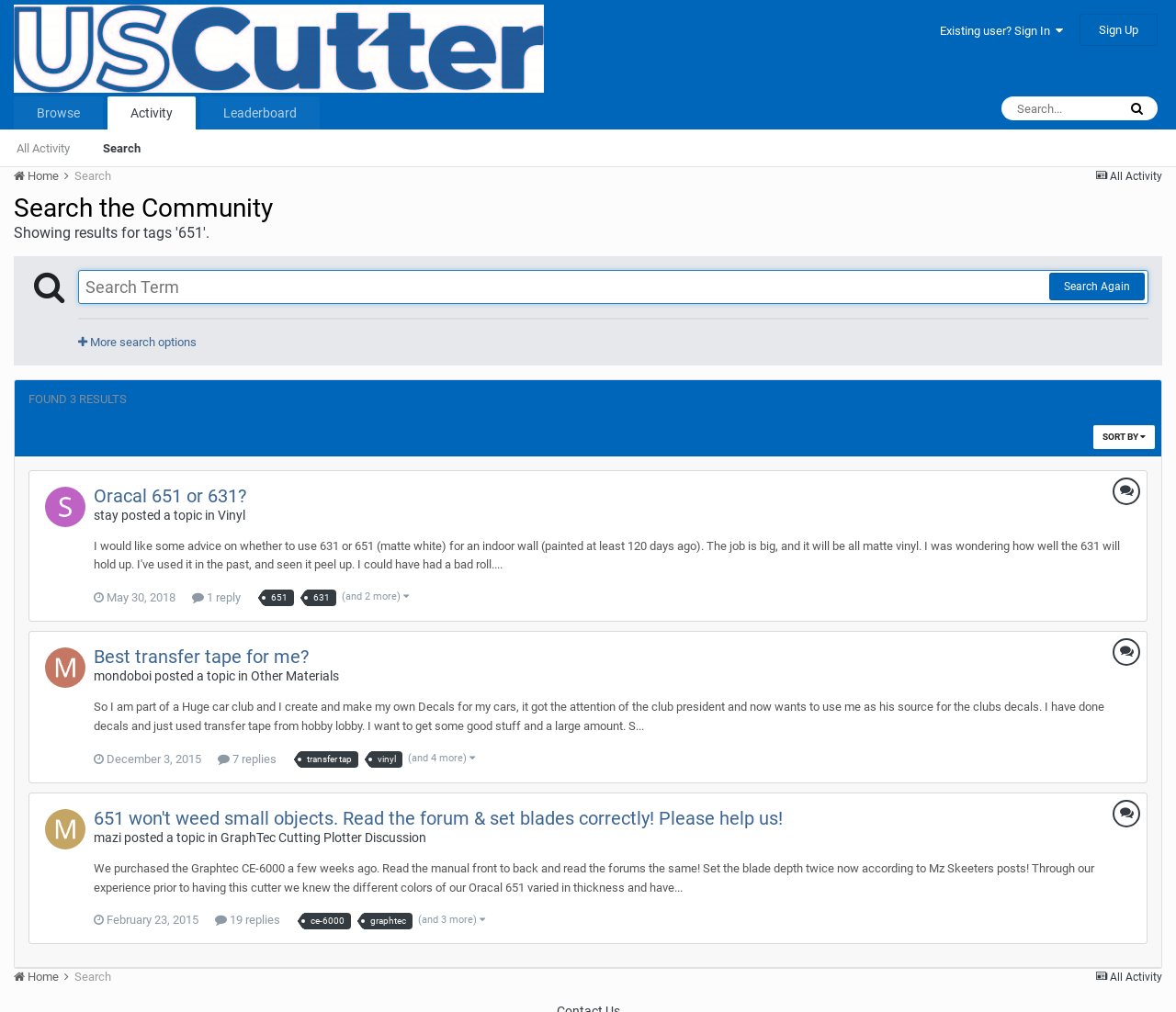Are there more search results beyond the first three?
Examine the webpage screenshot and provide an in-depth answer to the question.

The webpage does not display all search results on the first page, and there may be additional results available beyond the first three displayed.